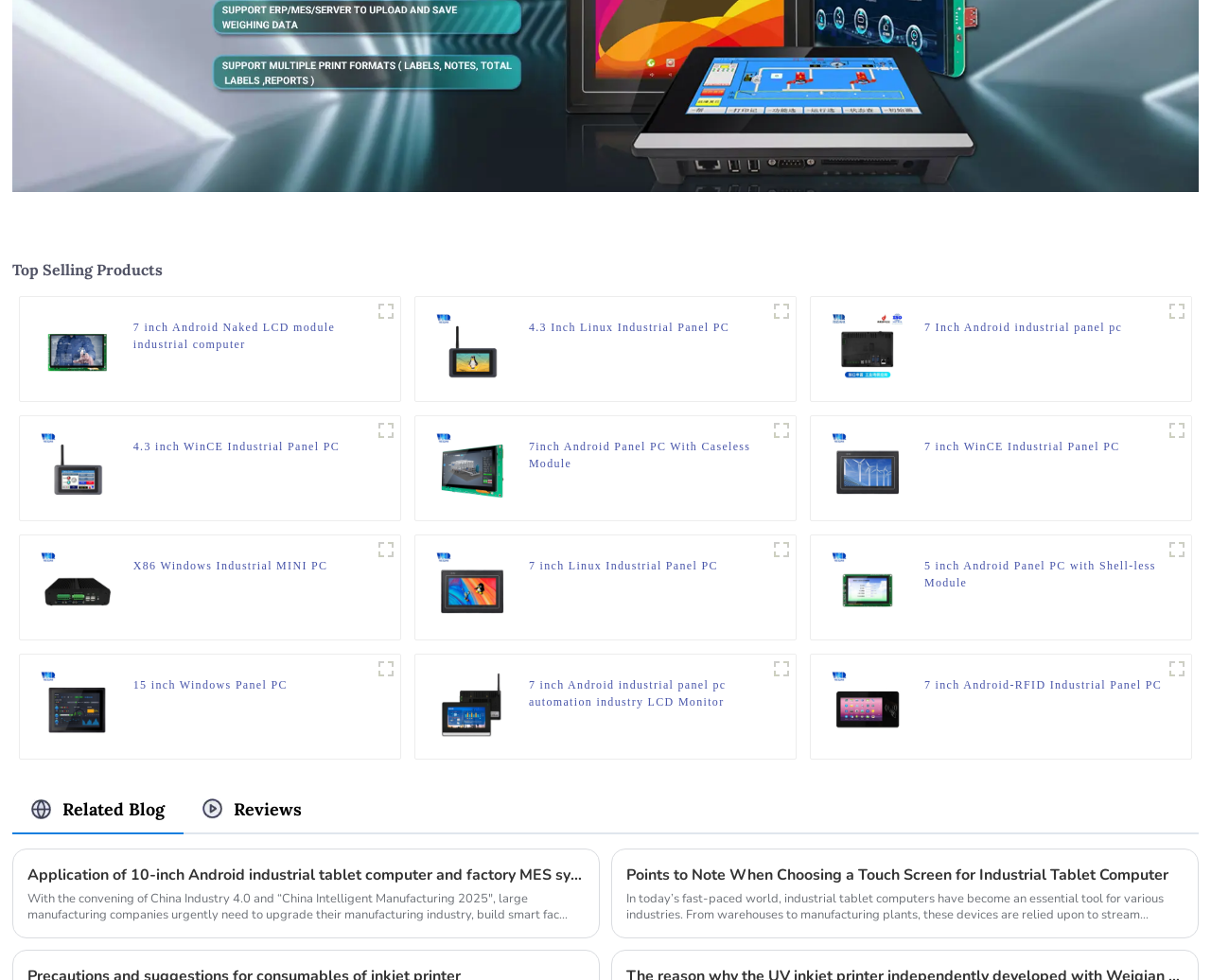Please determine the bounding box coordinates for the UI element described here. Use the format (top-left x, top-left y, bottom-right x, bottom-right y) with values bounded between 0 and 1: title="2 (2)"

[0.96, 0.303, 0.984, 0.332]